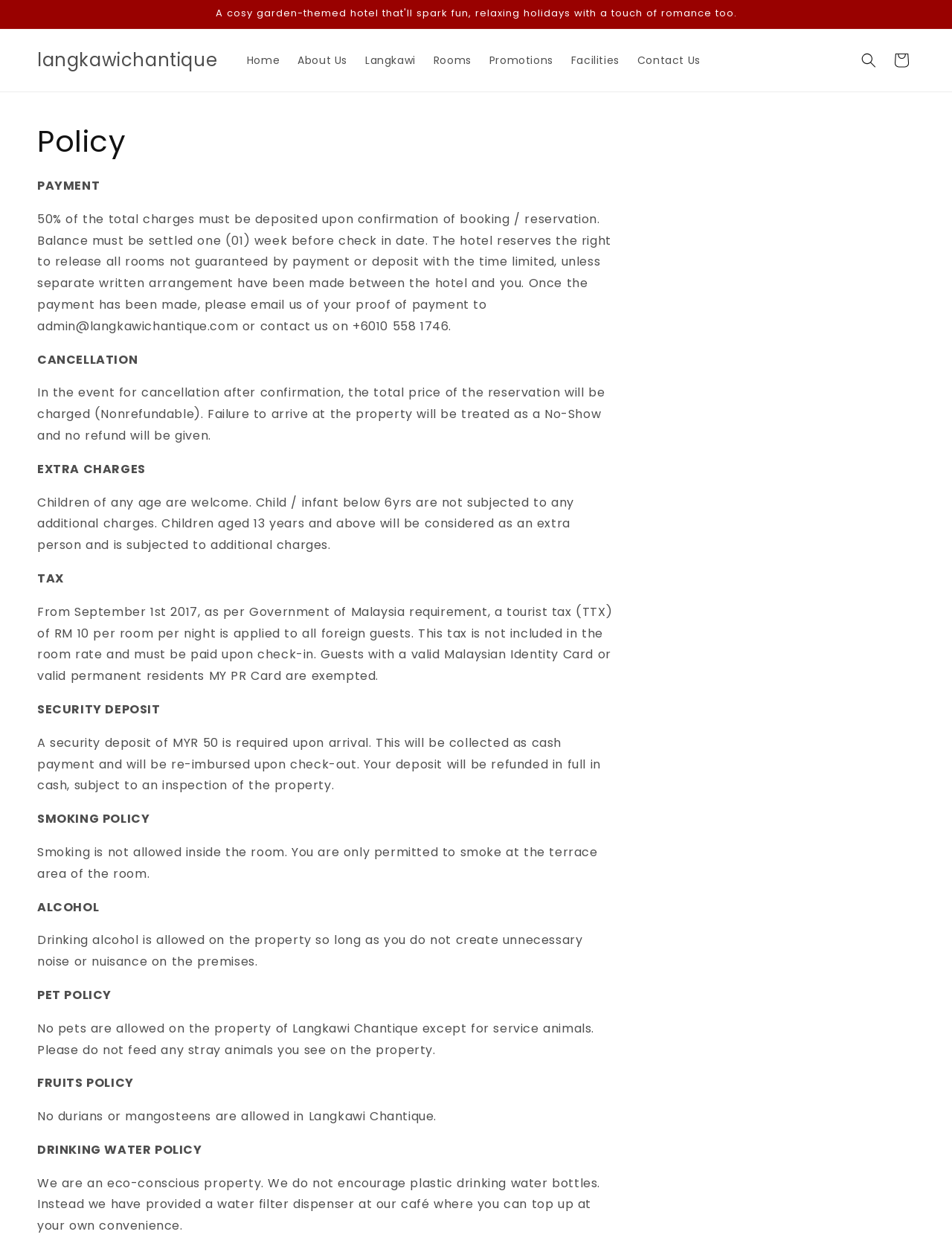Explain the contents of the webpage comprehensively.

The webpage appears to be a policy page for a hotel, Langkawi Chantique. At the top, there is a navigation menu with links to different sections of the website, including Home, About Us, Langkawi, Rooms, Promotions, Facilities, and Contact Us. Below the navigation menu, there is a search button and a cart link.

The main content of the page is divided into several sections, each with a heading and a paragraph of text. The first section is about payment, stating that 50% of the total charges must be deposited upon confirmation of booking, and the balance must be settled one week before check-in. The hotel reserves the right to release all rooms not guaranteed by payment or deposit.

The next section is about cancellation, stating that the total price of the reservation will be charged if cancelled after confirmation, and no refund will be given for no-shows. The following sections cover extra charges, tax, security deposit, smoking policy, alcohol policy, pet policy, fruits policy, and drinking water policy. Each section provides detailed information about the hotel's policies and rules.

The text is presented in a clear and organized manner, with headings and paragraphs making it easy to read and understand. There are no images on the page, and the focus is on providing detailed information about the hotel's policies.